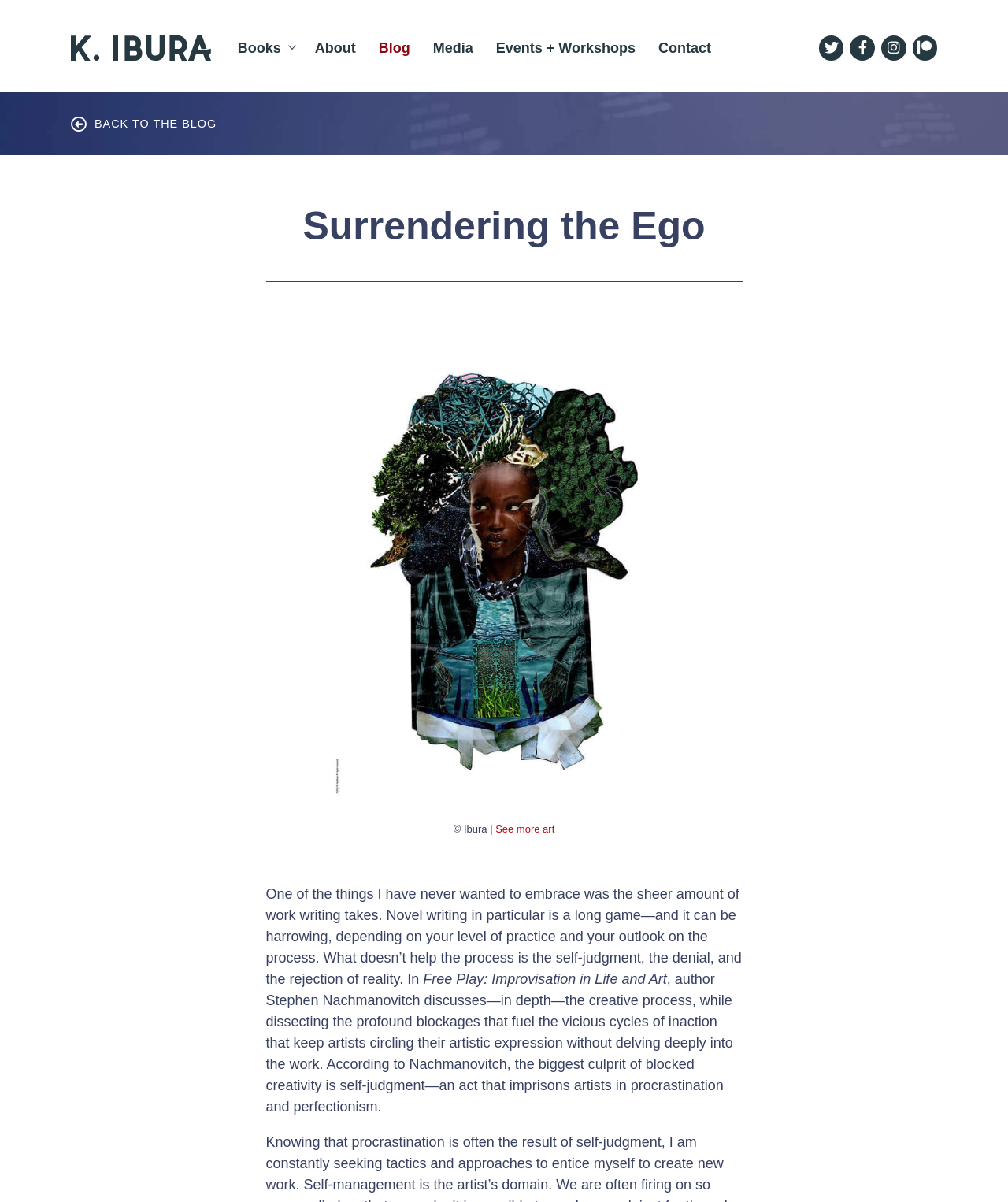Bounding box coordinates are specified in the format (top-left x, top-left y, bottom-right x, bottom-right y). All values are floating point numbers bounded between 0 and 1. Please provide the bounding box coordinate of the region this sentence describes: BACK TO THE BLOG

[0.094, 0.096, 0.215, 0.11]